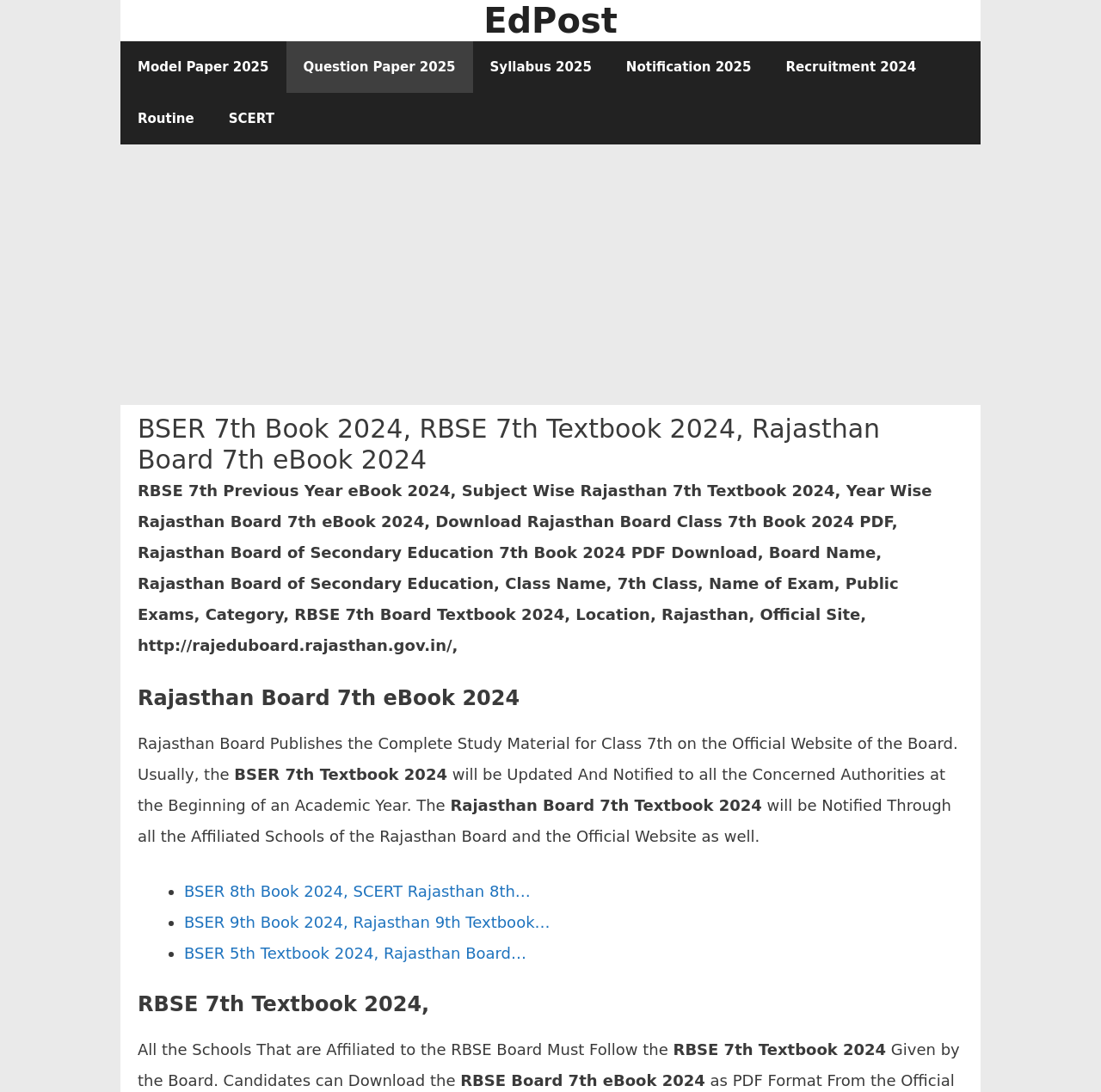Locate the bounding box coordinates of the element you need to click to accomplish the task described by this instruction: "Leave a comment".

None